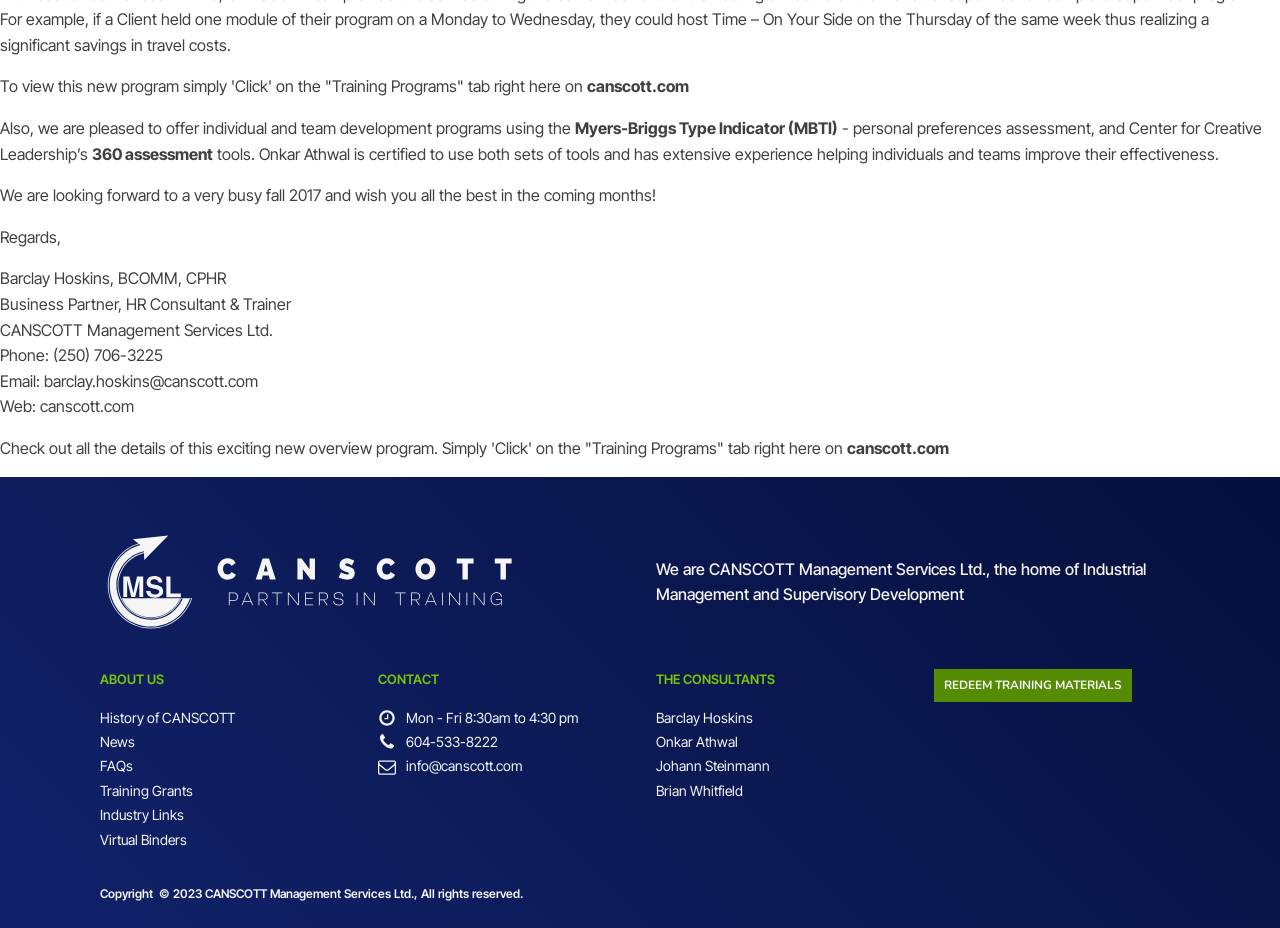Specify the bounding box coordinates of the area that needs to be clicked to achieve the following instruction: "Click on the 'History of CANSCOTT' link".

[0.078, 0.76, 0.27, 0.787]